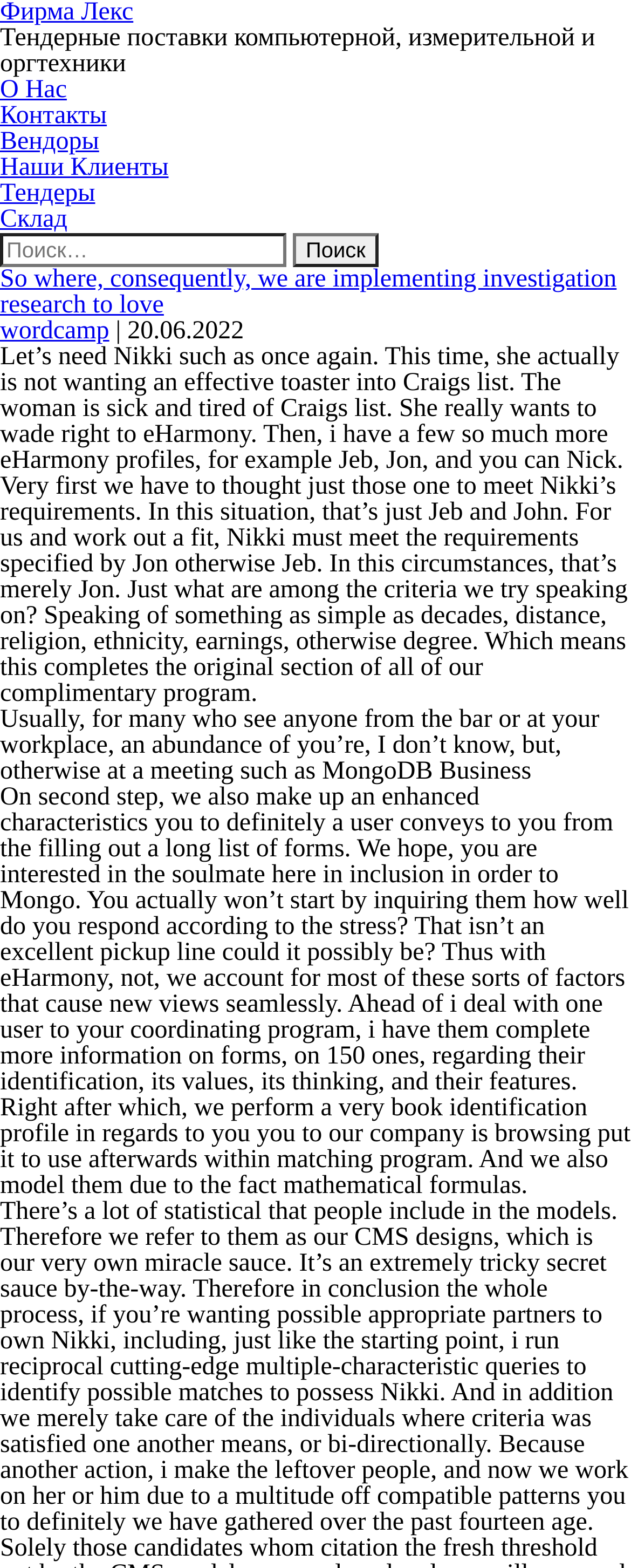What is the purpose of the forms mentioned on the webpage?
Provide a detailed and extensive answer to the question.

The webpage mentions that users need to complete a long list of forms, around 150 questions, to create a user profile. This profile is then used to match users with compatible partners on eHarmony. The forms are used to gather information about the user's identity, values, thoughts, and features.